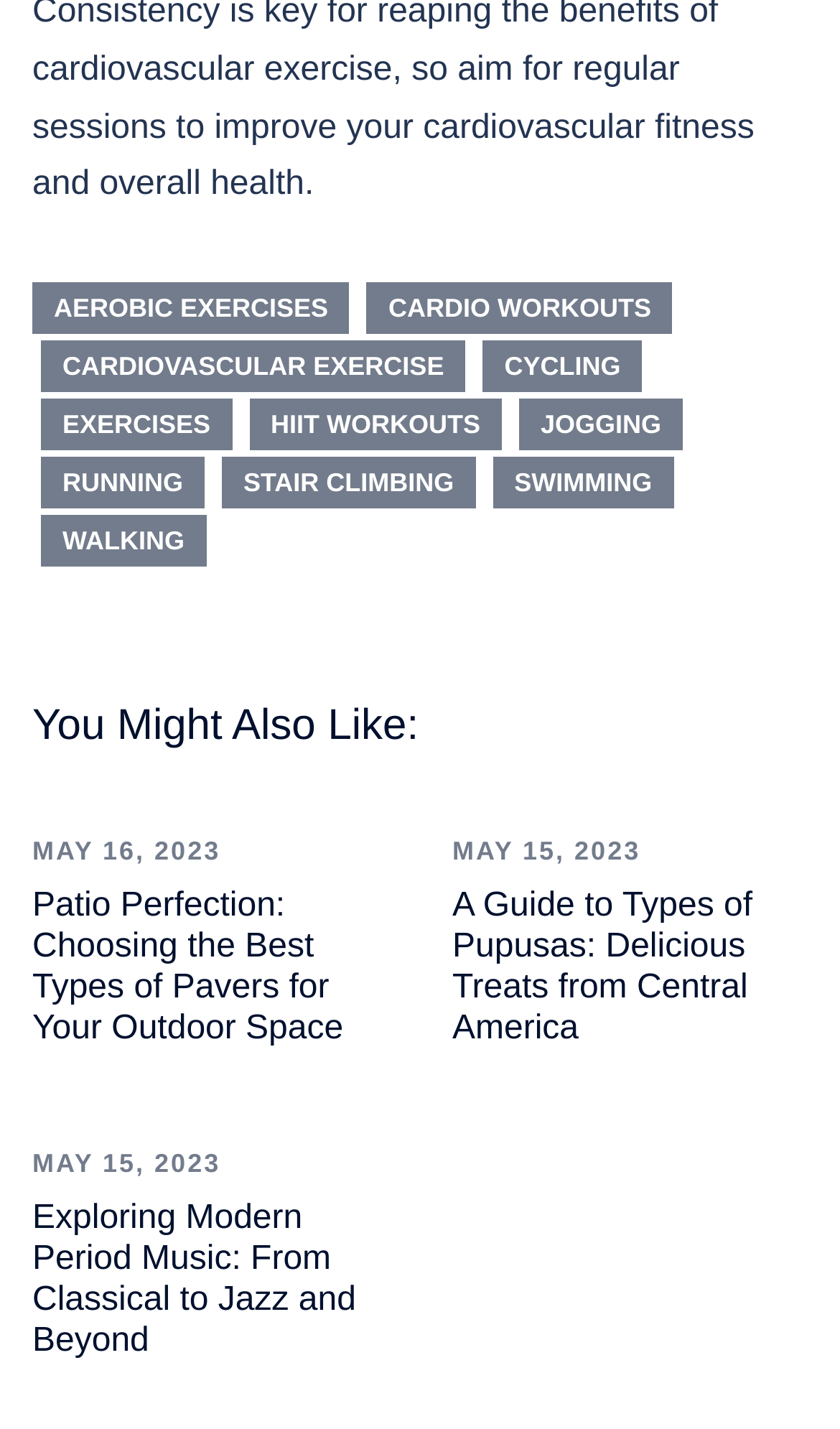Respond to the following question with a brief word or phrase:
What is the date of the first article?

MAY 16, 2023